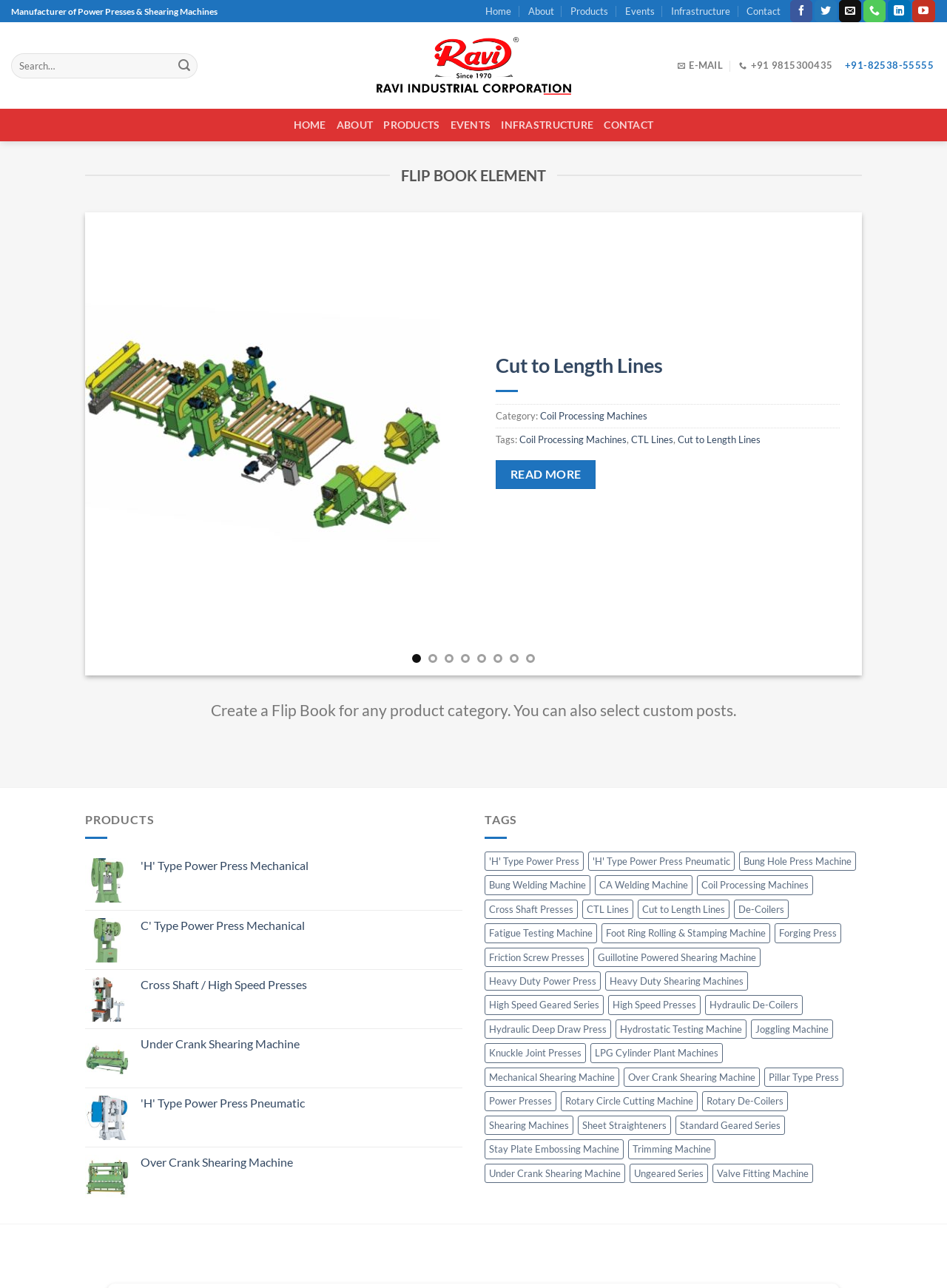Please answer the following question using a single word or phrase: 
What type of machines are shown on the webpage?

Power Presses and Shearing Machines